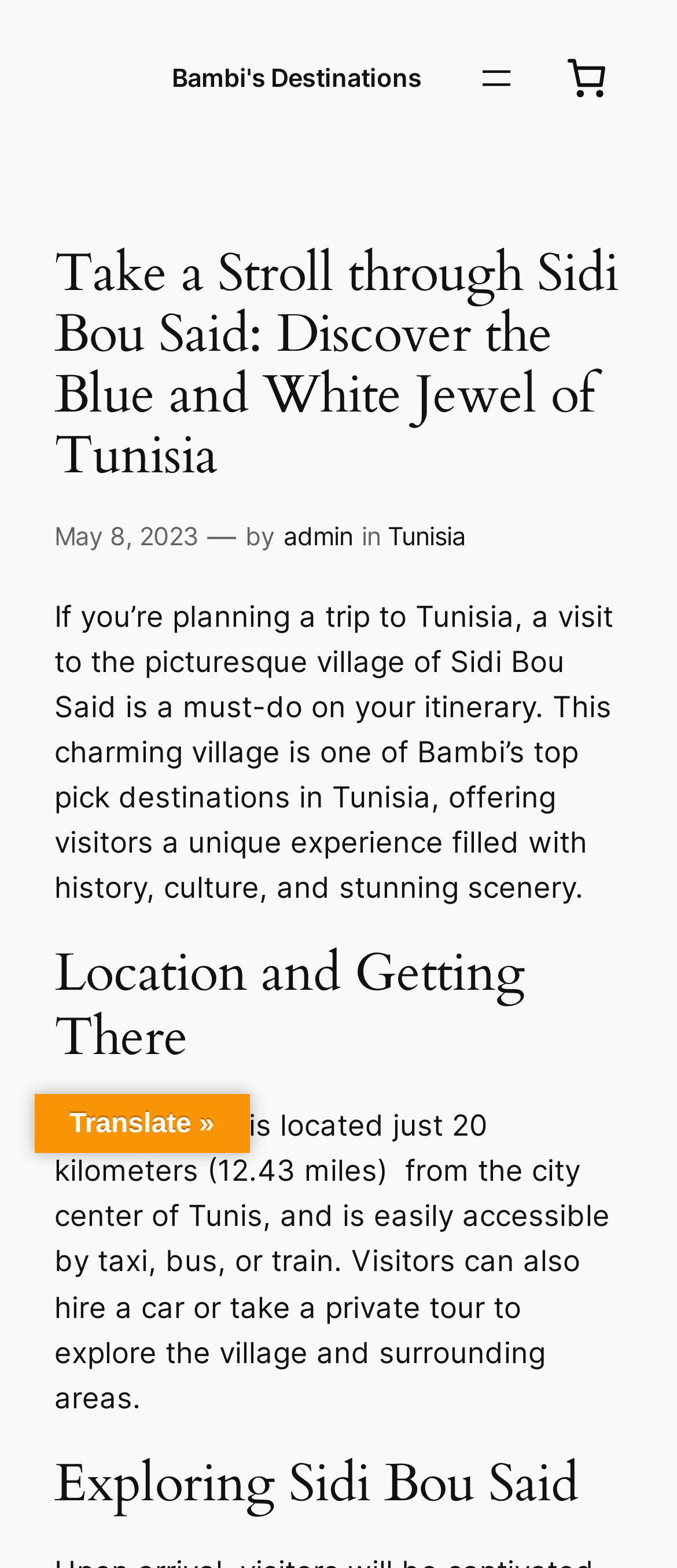Use a single word or phrase to answer the question:
What is the country where Sidi Bou Said is located?

Tunisia